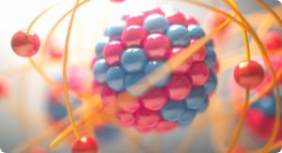Refer to the screenshot and give an in-depth answer to this question: What do the red spheres represent?

The caption states that the smaller red spheres surrounding the nucleus represent electrons, which are depicted in orbit along yellow electron pathways.